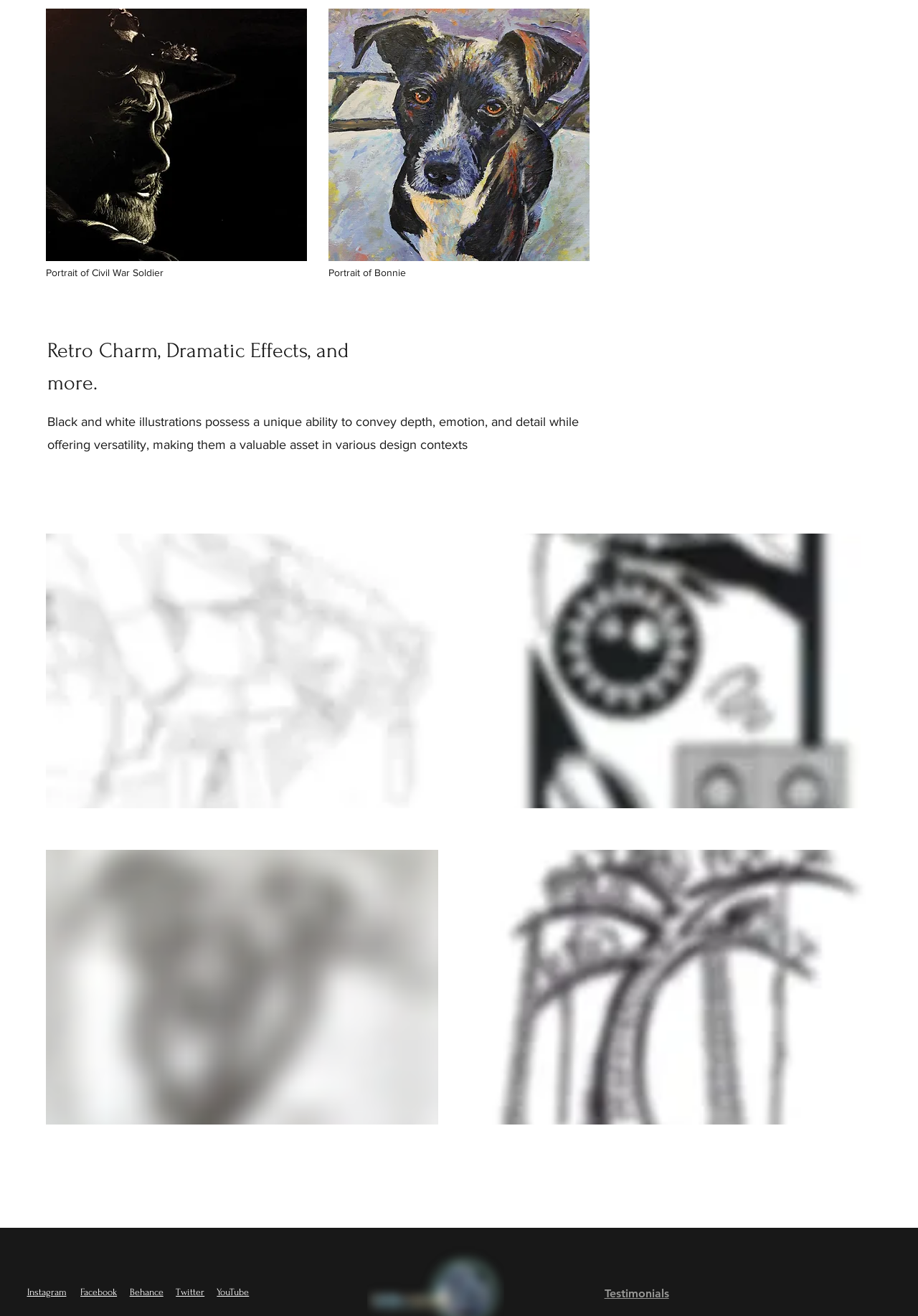Identify the bounding box of the HTML element described here: "Testimonials". Provide the coordinates as four float numbers between 0 and 1: [left, top, right, bottom].

[0.658, 0.978, 0.729, 0.988]